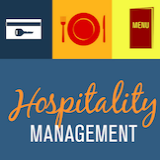Identify and describe all the elements present in the image.

The image features a colorful and visually engaging design related to the theme of hospitality management. It displays a series of icons at the top: a key card symbolizing hotel check-in, a plate and cutlery representing dining services, and a menu, which links to the culinary aspect of hospitality. Below these icons, the text "Hospitality Management" is artistically styled in a prominent, warm font, conveying a sense of professionalism and creativity within the hospitality industry. The integration of these elements emphasizes the multifaceted nature of hospitality management, highlighting both service and dining experiences in hotels and restaurants.